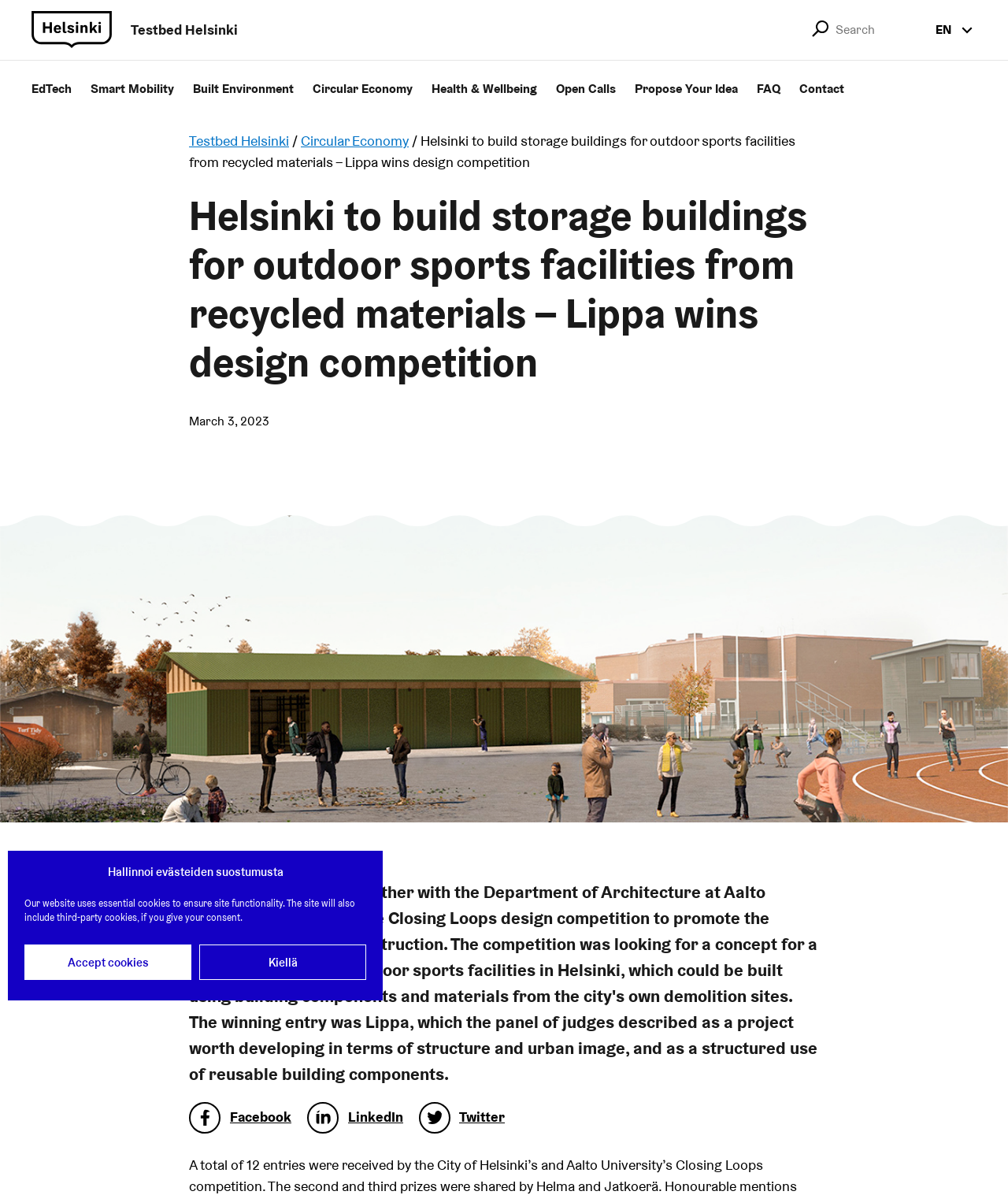Identify the main title of the webpage and generate its text content.

Helsinki to build storage buildings for outdoor sports facilities from recycled materials – Lippa wins design competition